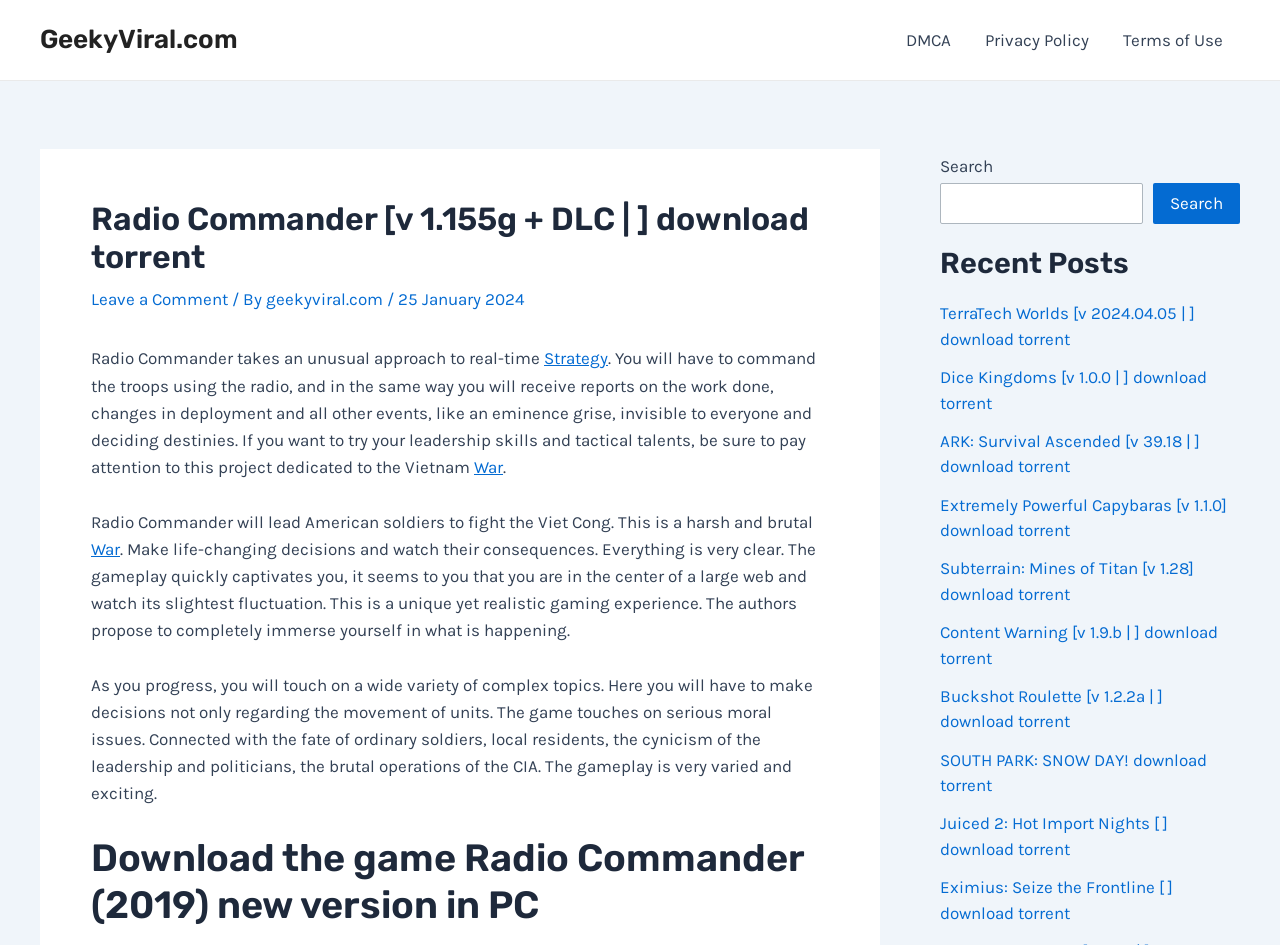Give a one-word or one-phrase response to the question:
What is the purpose of the search box?

To search the website